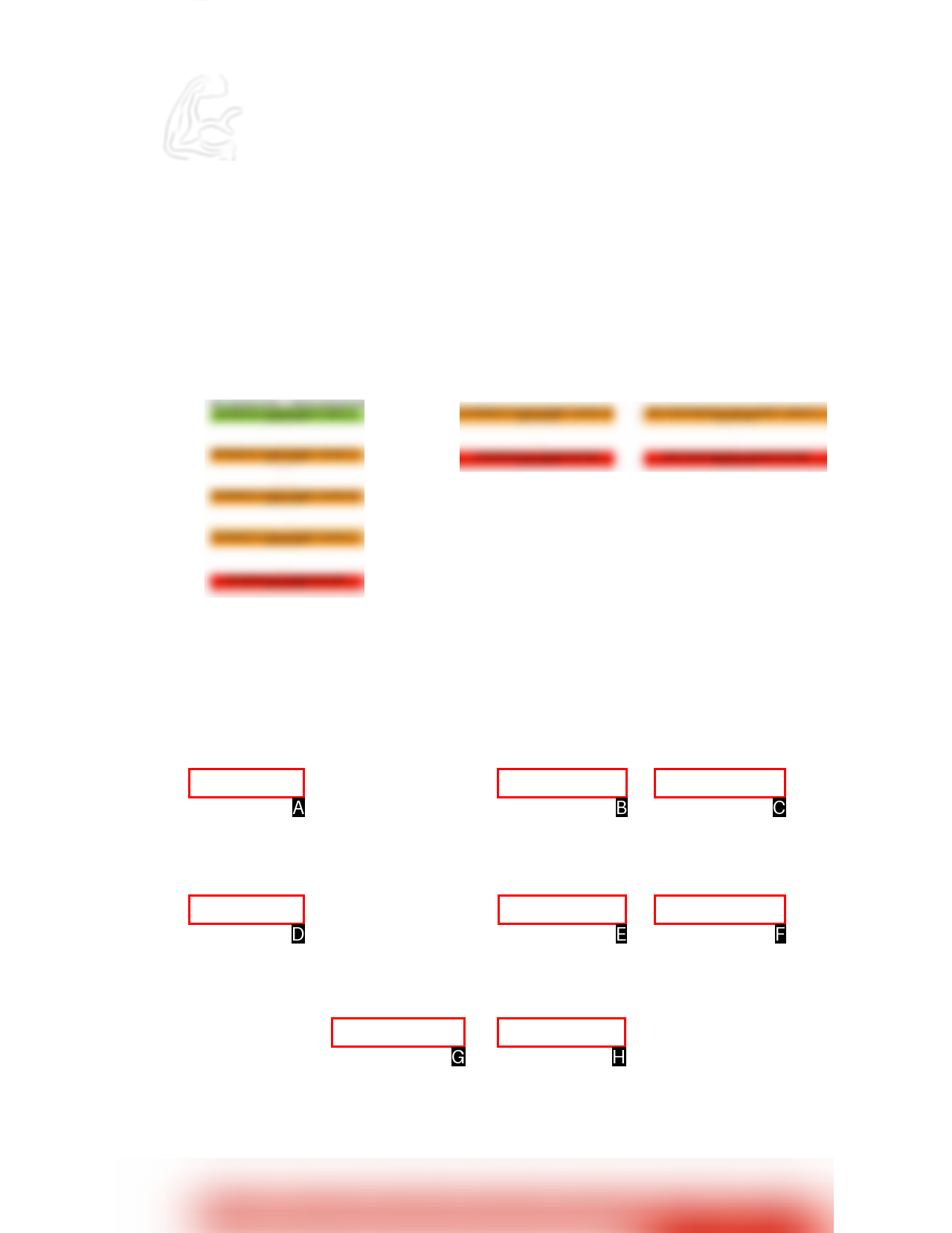Determine which HTML element fits the description: INTERMEDIATE RED. Answer with the letter corresponding to the correct choice.

A